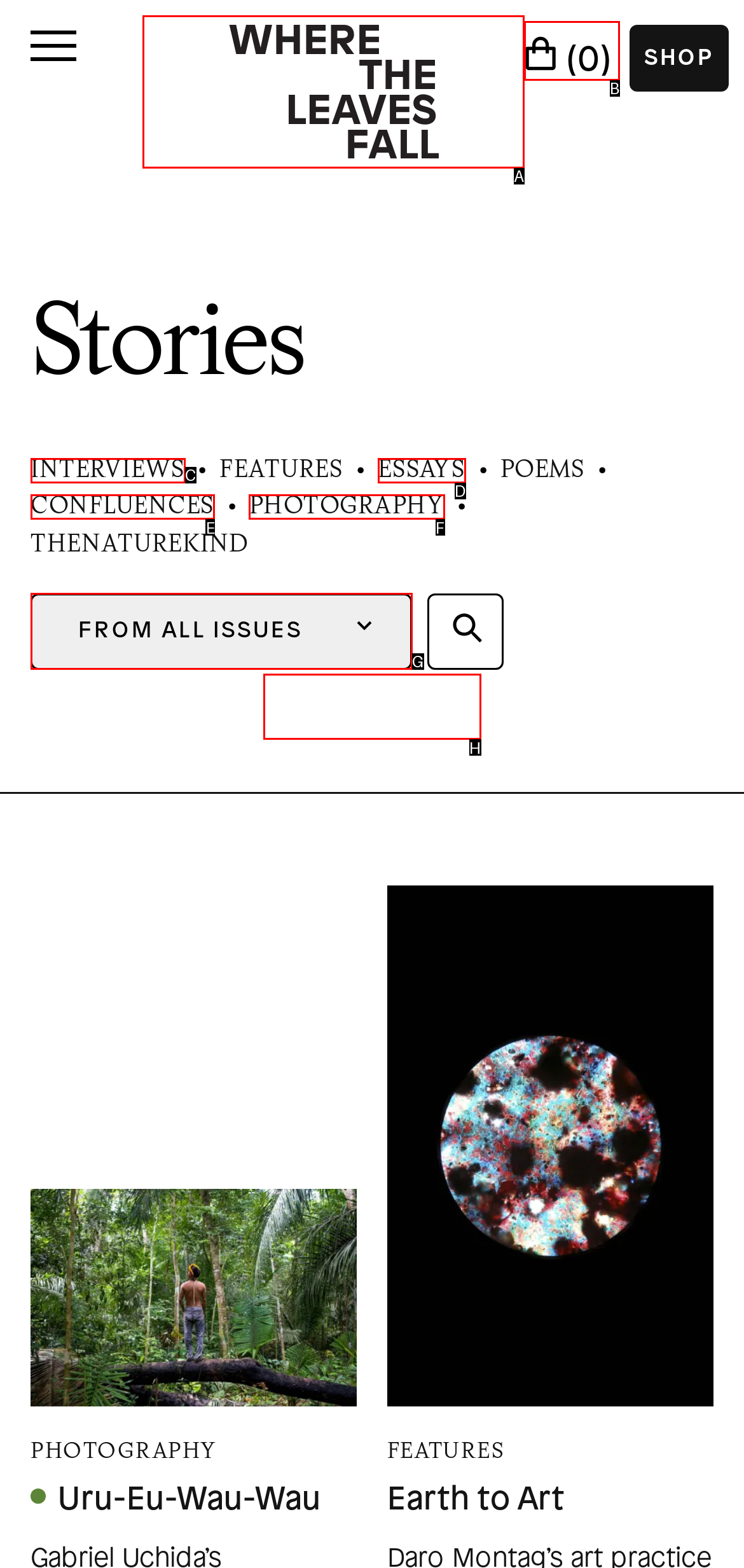Select the HTML element that matches the description: Go to Shop
Respond with the letter of the correct choice from the given options directly.

H